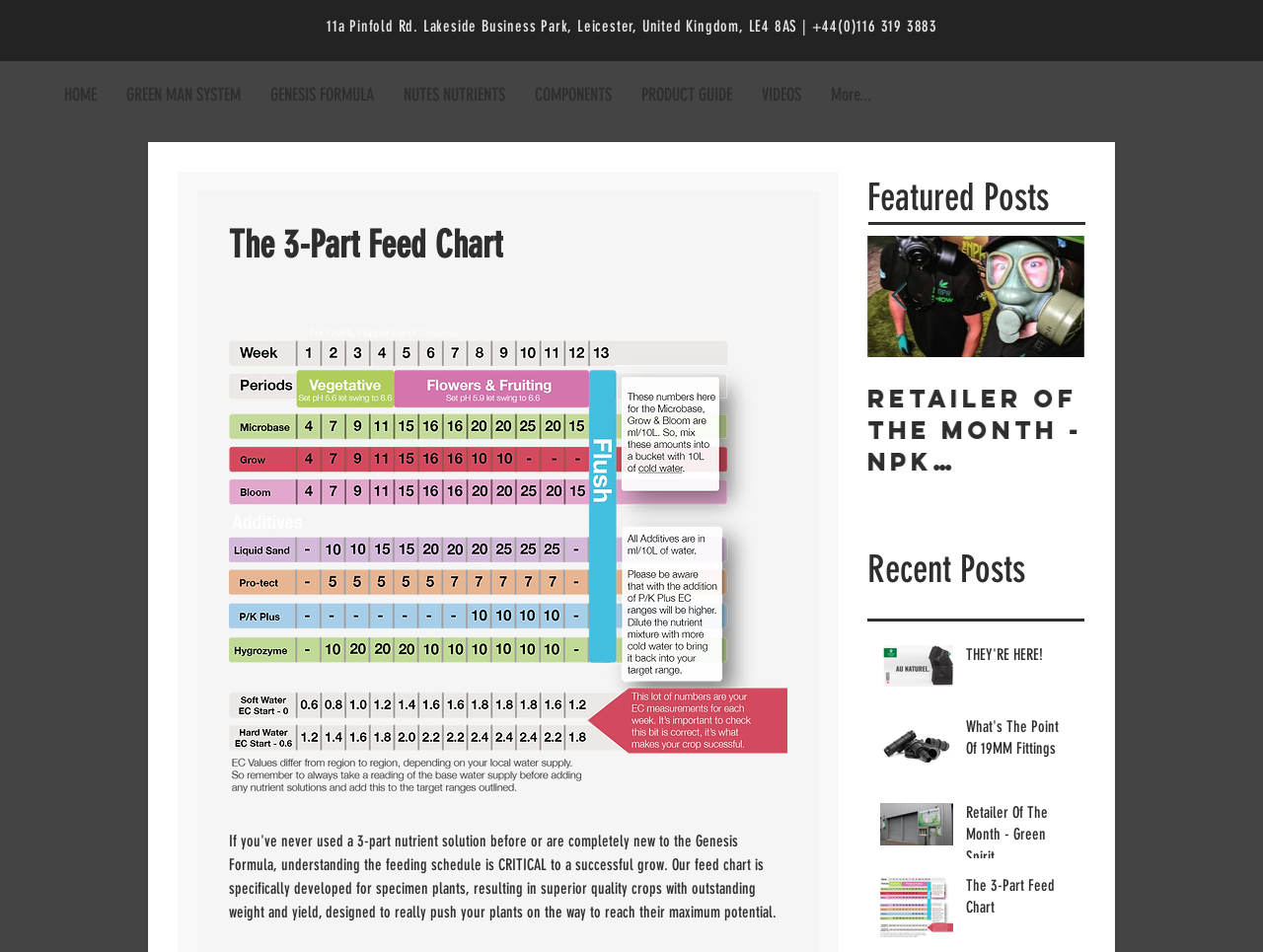Determine the bounding box coordinates of the region that needs to be clicked to achieve the task: "Click on the HOME link".

[0.039, 0.087, 0.088, 0.113]